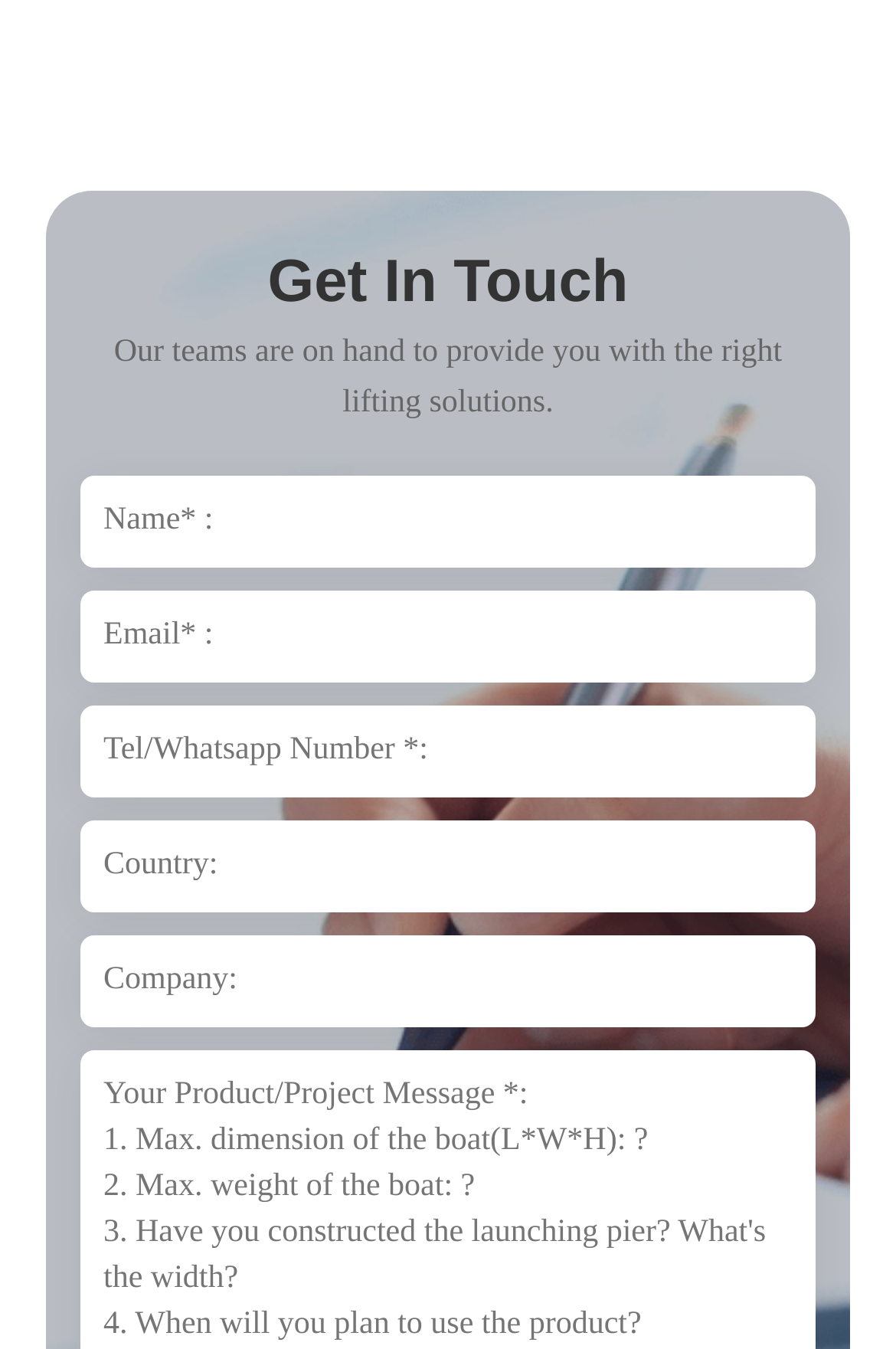Bounding box coordinates should be in the format (top-left x, top-left y, bottom-right x, bottom-right y) and all values should be floating point numbers between 0 and 1. Determine the bounding box coordinate for the UI element described as: name="your-company" placeholder="Company:"

[0.09, 0.693, 0.91, 0.761]